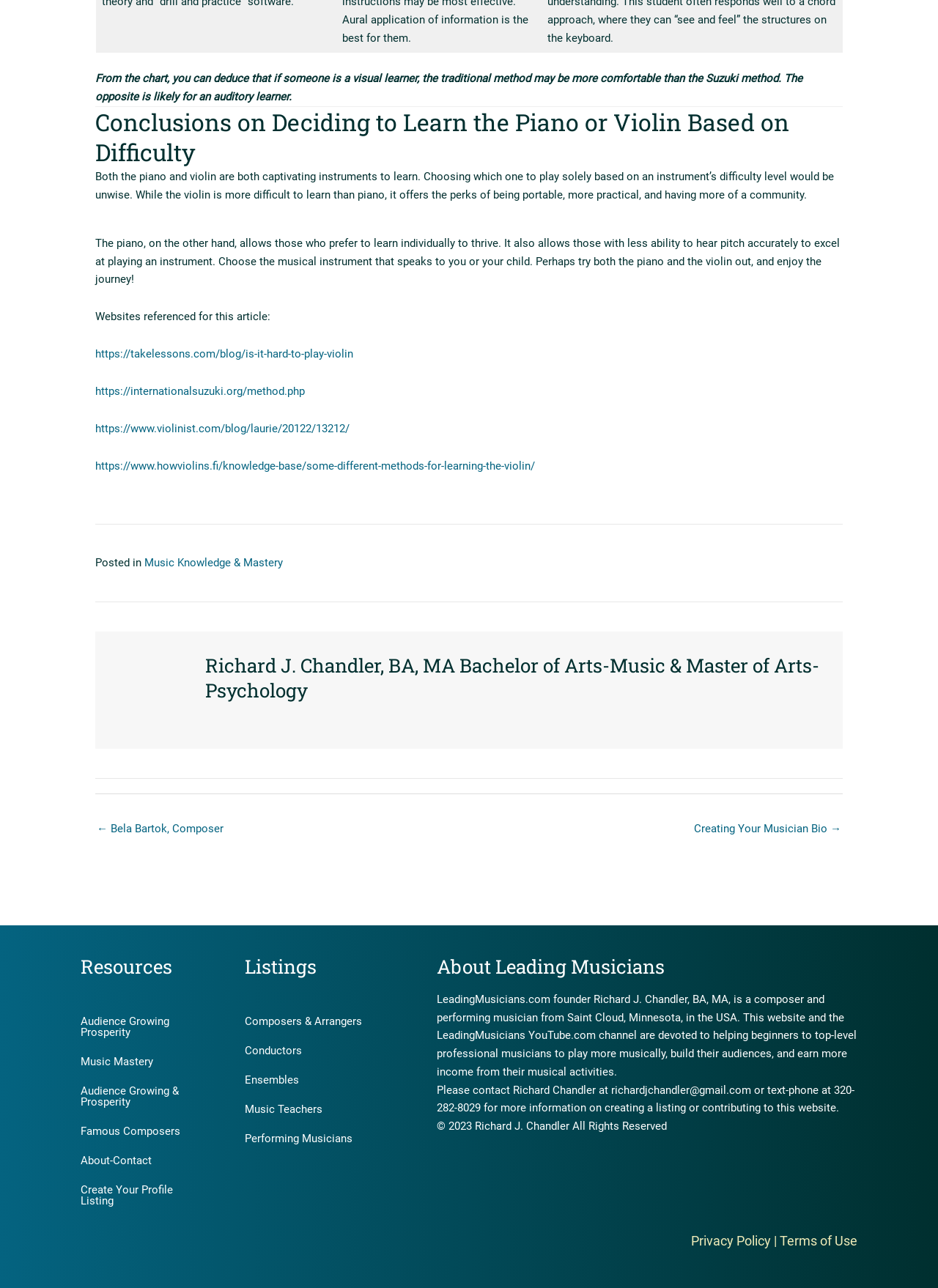For the given element description Music Mastery, determine the bounding box coordinates of the UI element. The coordinates should follow the format (top-left x, top-left y, bottom-right x, bottom-right y) and be within the range of 0 to 1.

[0.078, 0.814, 0.225, 0.834]